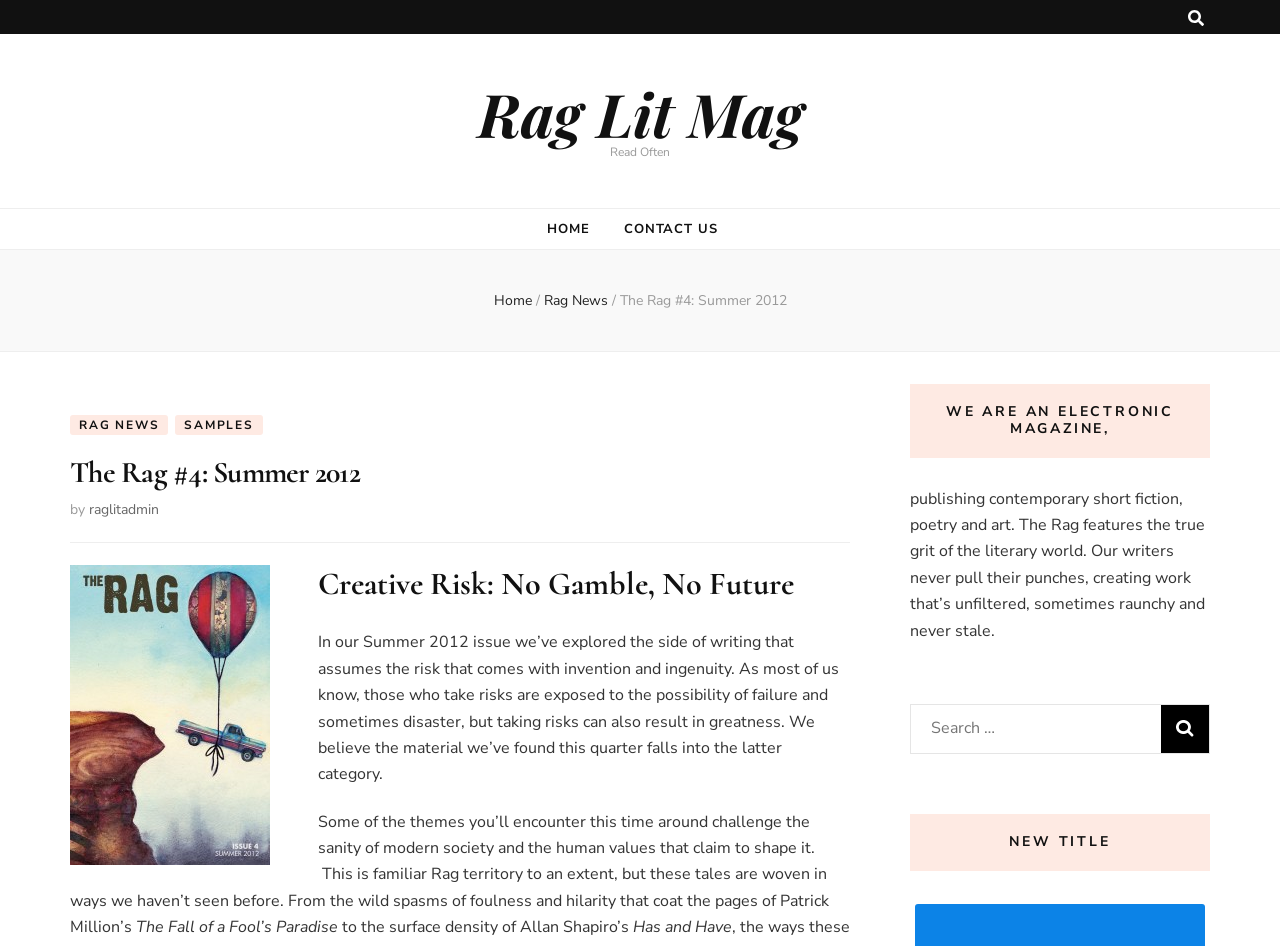What is the theme of the Summer 2012 issue?
Offer a detailed and full explanation in response to the question.

The theme of the Summer 2012 issue can be inferred from the heading 'The Rag Cover Creative Risk: No Gamble, No Future' and the subsequent text, which discusses the idea of taking risks in writing and the importance of creativity.